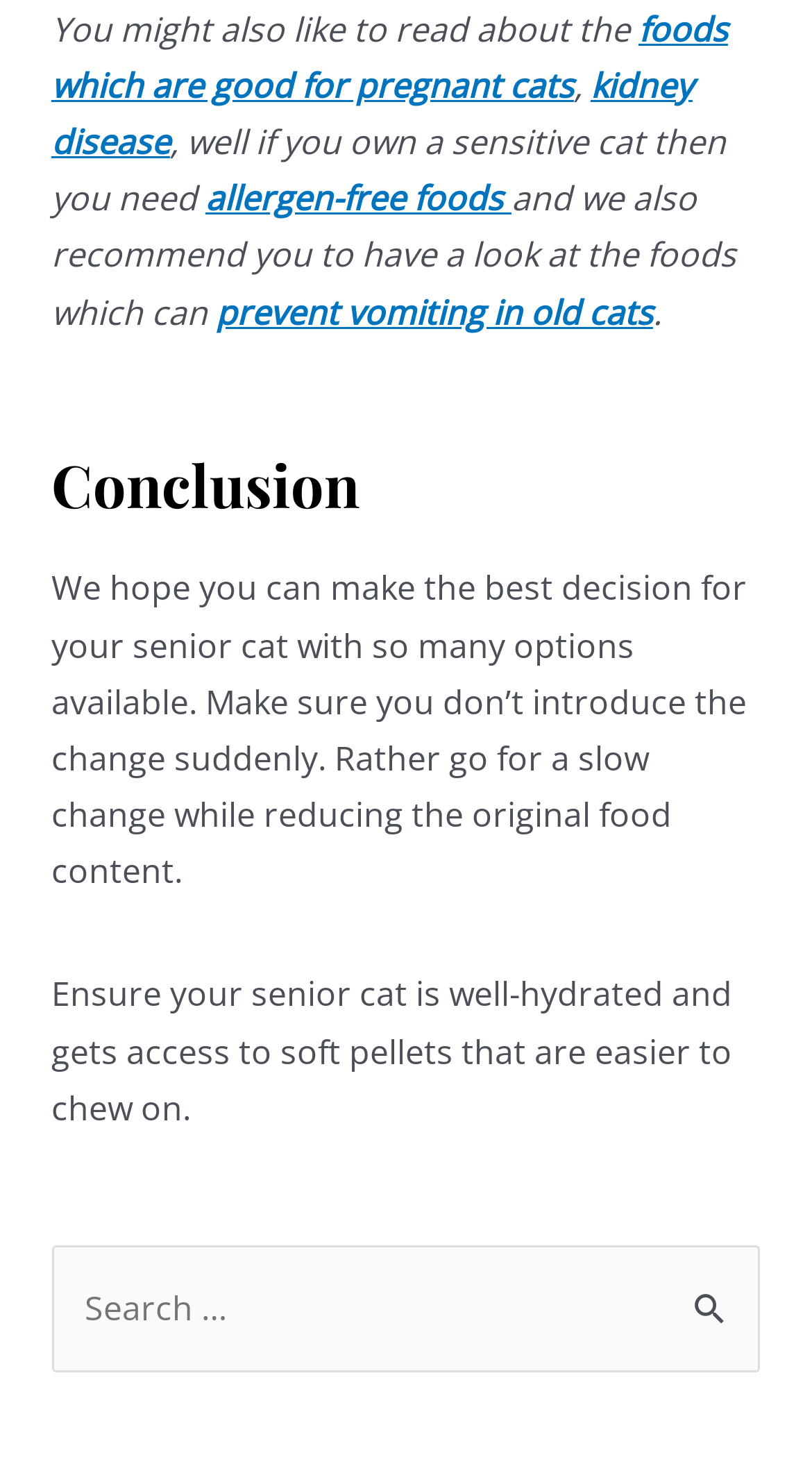By analyzing the image, answer the following question with a detailed response: What is the purpose of the search box?

The search box is located at the bottom of the webpage, and it has a label 'Search for:' and a button 'Search'. This suggests that the purpose of the search box is to allow users to search for information related to the topic of the webpage.